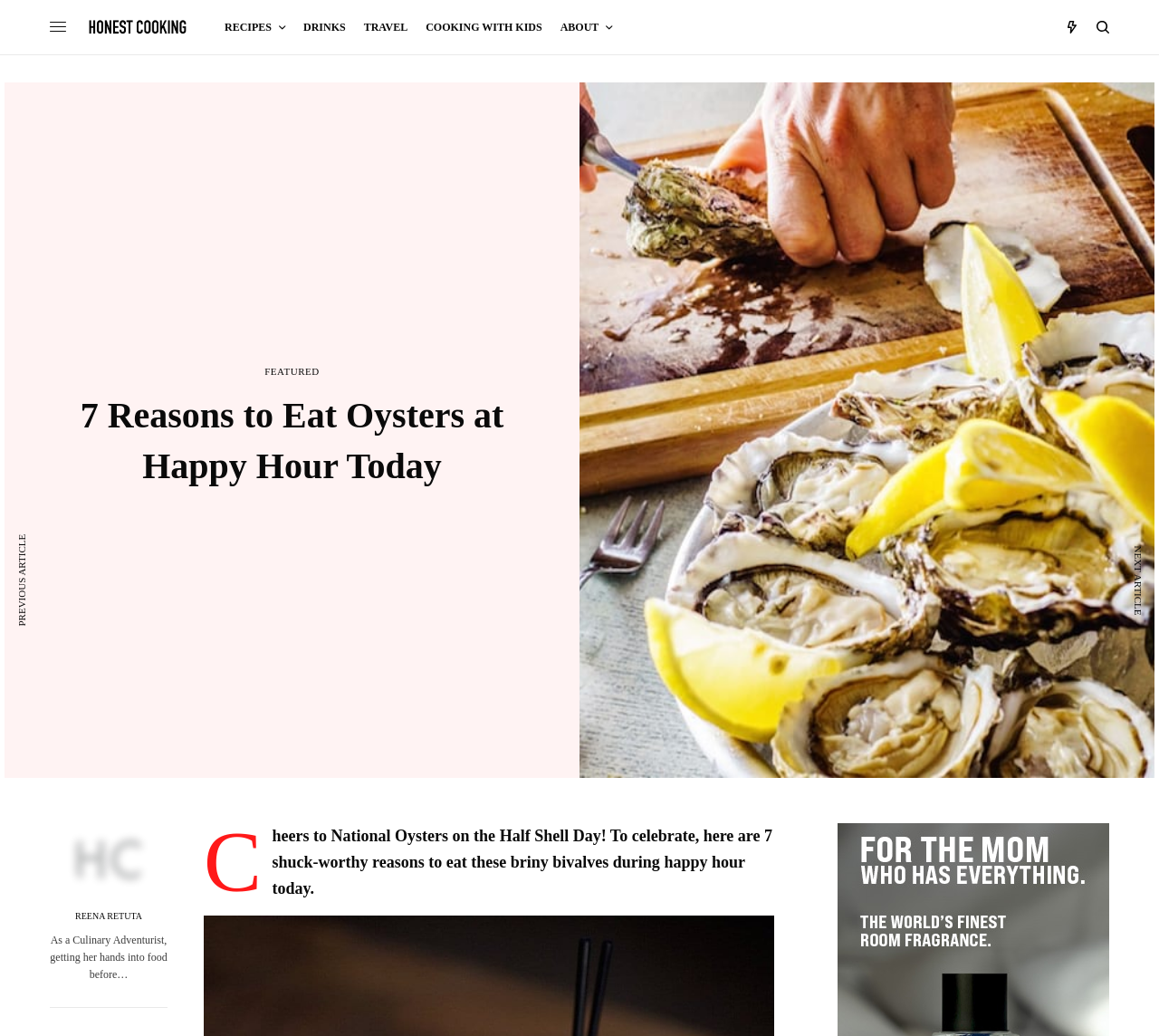Bounding box coordinates are specified in the format (top-left x, top-left y, bottom-right x, bottom-right y). All values are floating point numbers bounded between 0 and 1. Please provide the bounding box coordinate of the region this sentence describes: Recipes

[0.194, 0.0, 0.246, 0.052]